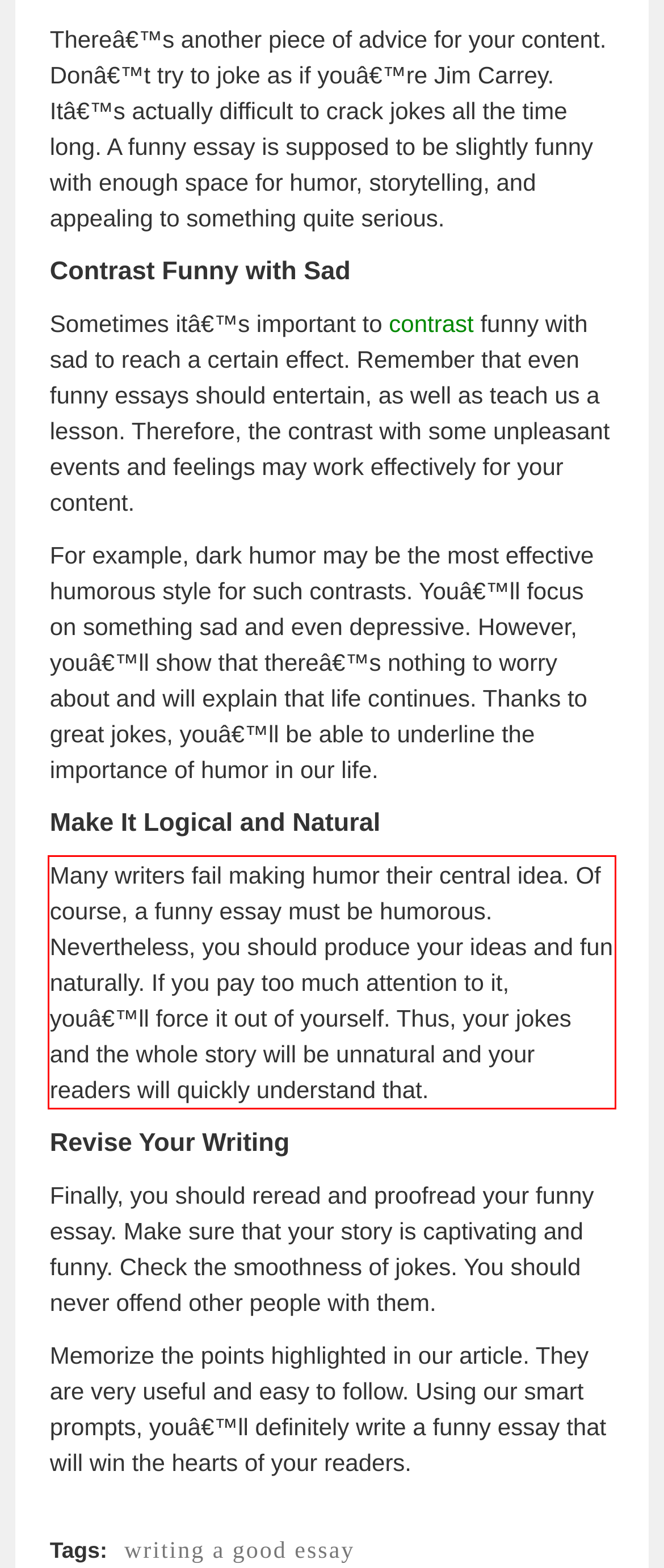Inspect the webpage screenshot that has a red bounding box and use OCR technology to read and display the text inside the red bounding box.

Many writers fail making humor their central idea. Of course, a funny essay must be humorous. Nevertheless, you should produce your ideas and fun naturally. If you pay too much attention to it, youâ€™ll force it out of yourself. Thus, your jokes and the whole story will be unnatural and your readers will quickly understand that.